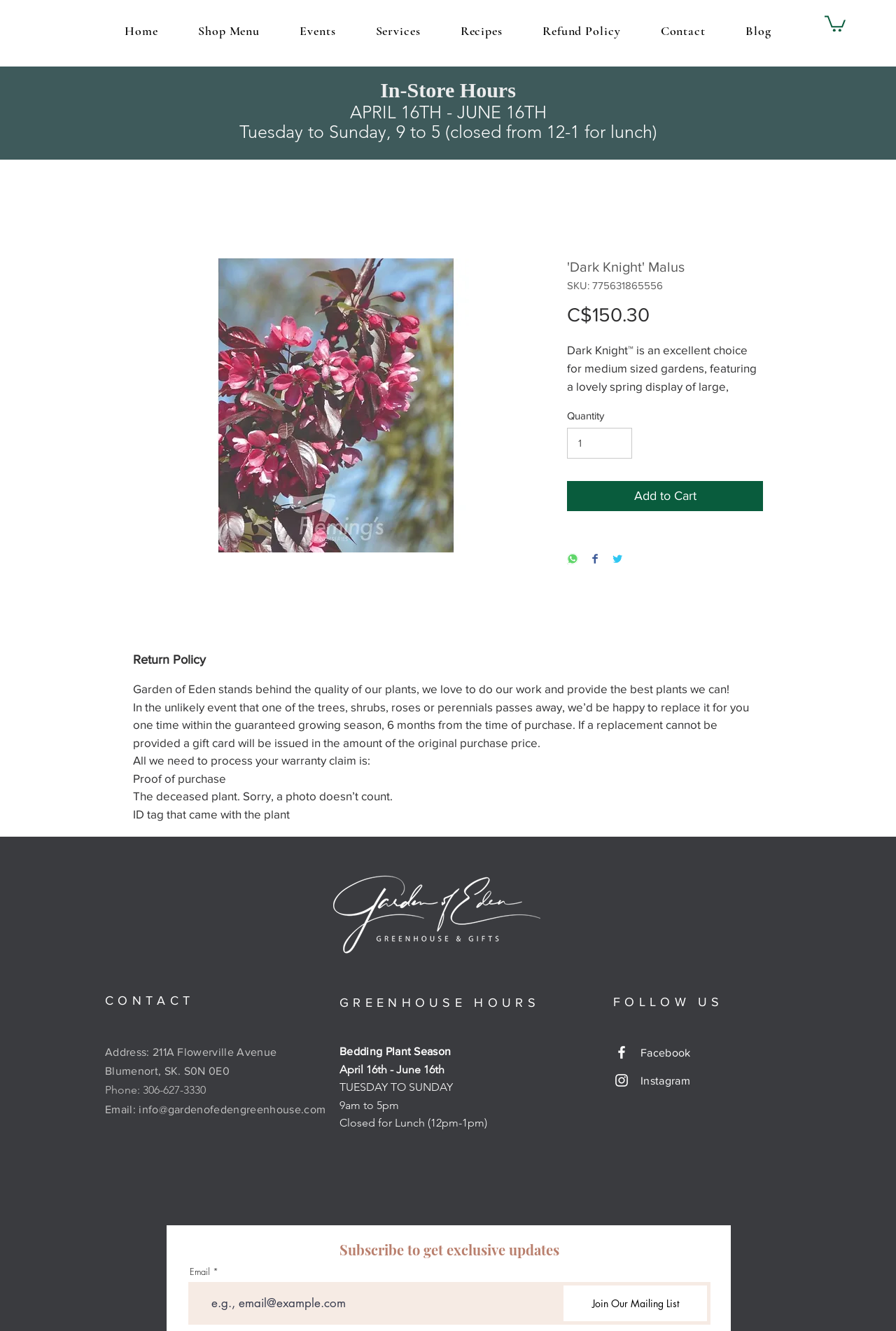Determine the main headline of the webpage and provide its text.

'Dark Knight' Malus